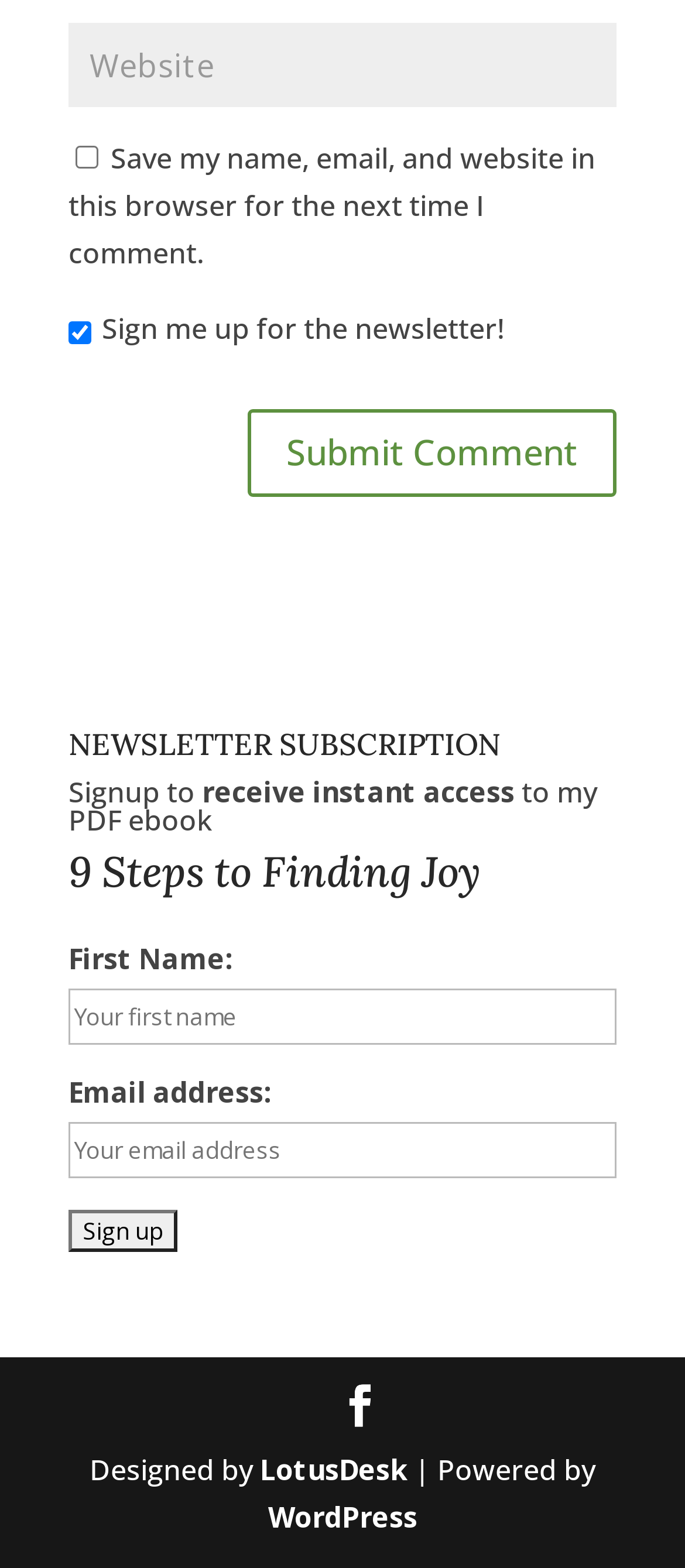Using the element description: "May 10, 2024", determine the bounding box coordinates. The coordinates should be in the format [left, top, right, bottom], with values between 0 and 1.

None